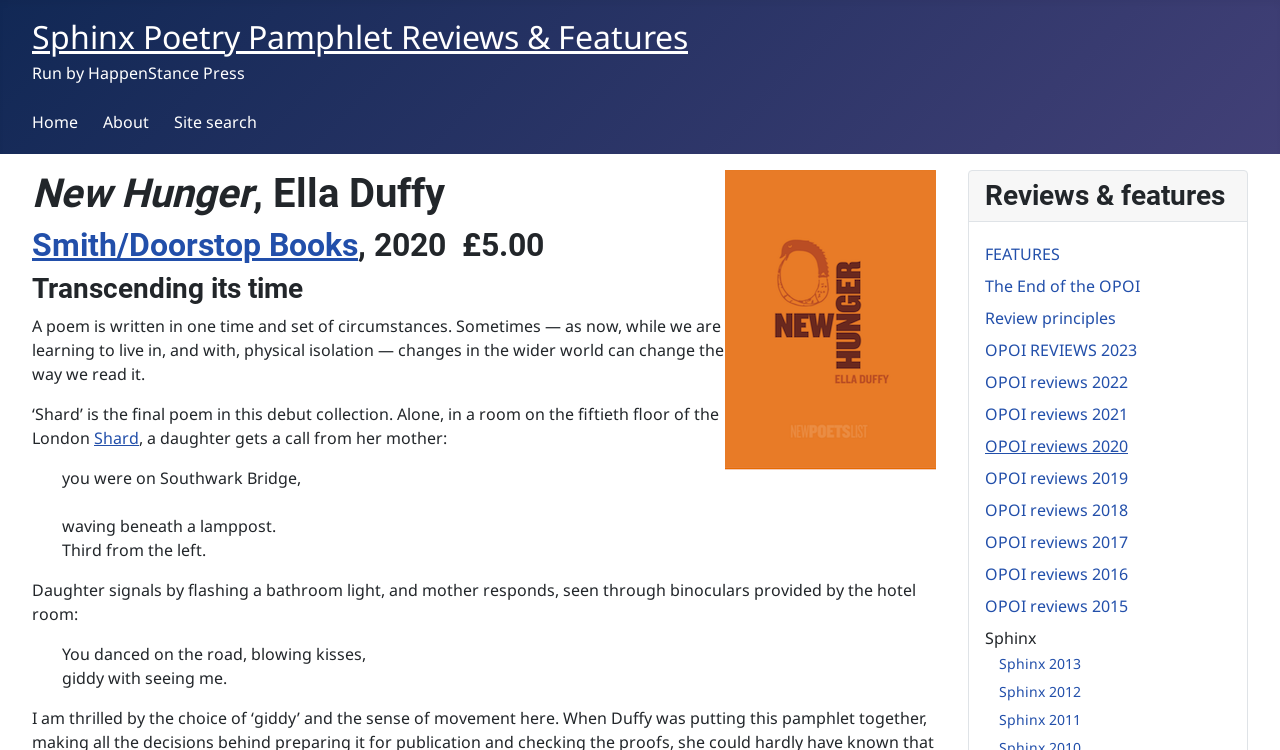Provide a brief response to the question using a single word or phrase: 
What is the color of the jacket of the poetry collection?

Bright orange